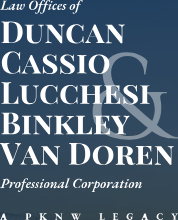What does the logo serve as for the firm?
We need a detailed and meticulous answer to the question.

The caption states that the logo serves as a visual identity for the firm, presenting a sense of reliability and authority in providing legal services.